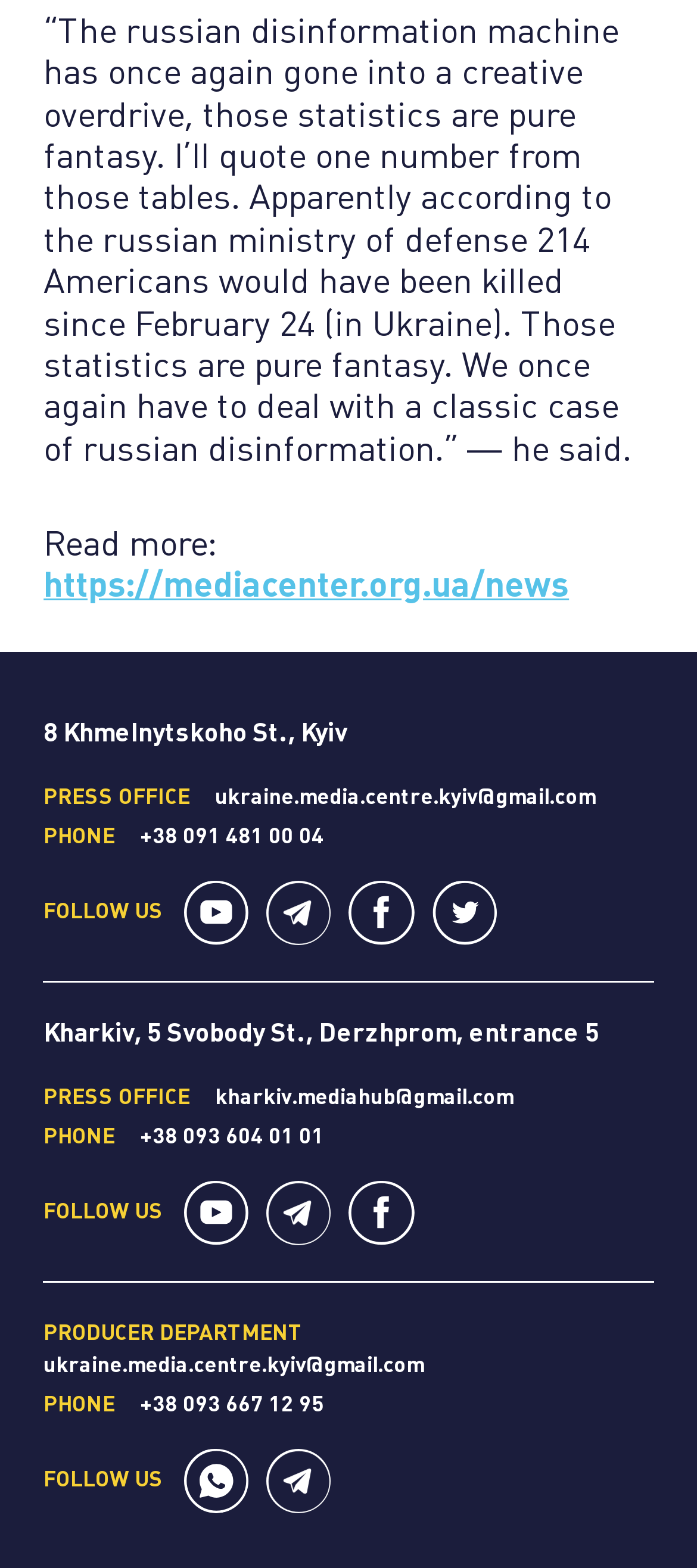Identify the bounding box for the UI element described as: "+38 093 667 12 95". The coordinates should be four float numbers between 0 and 1, i.e., [left, top, right, bottom].

[0.201, 0.89, 0.465, 0.903]